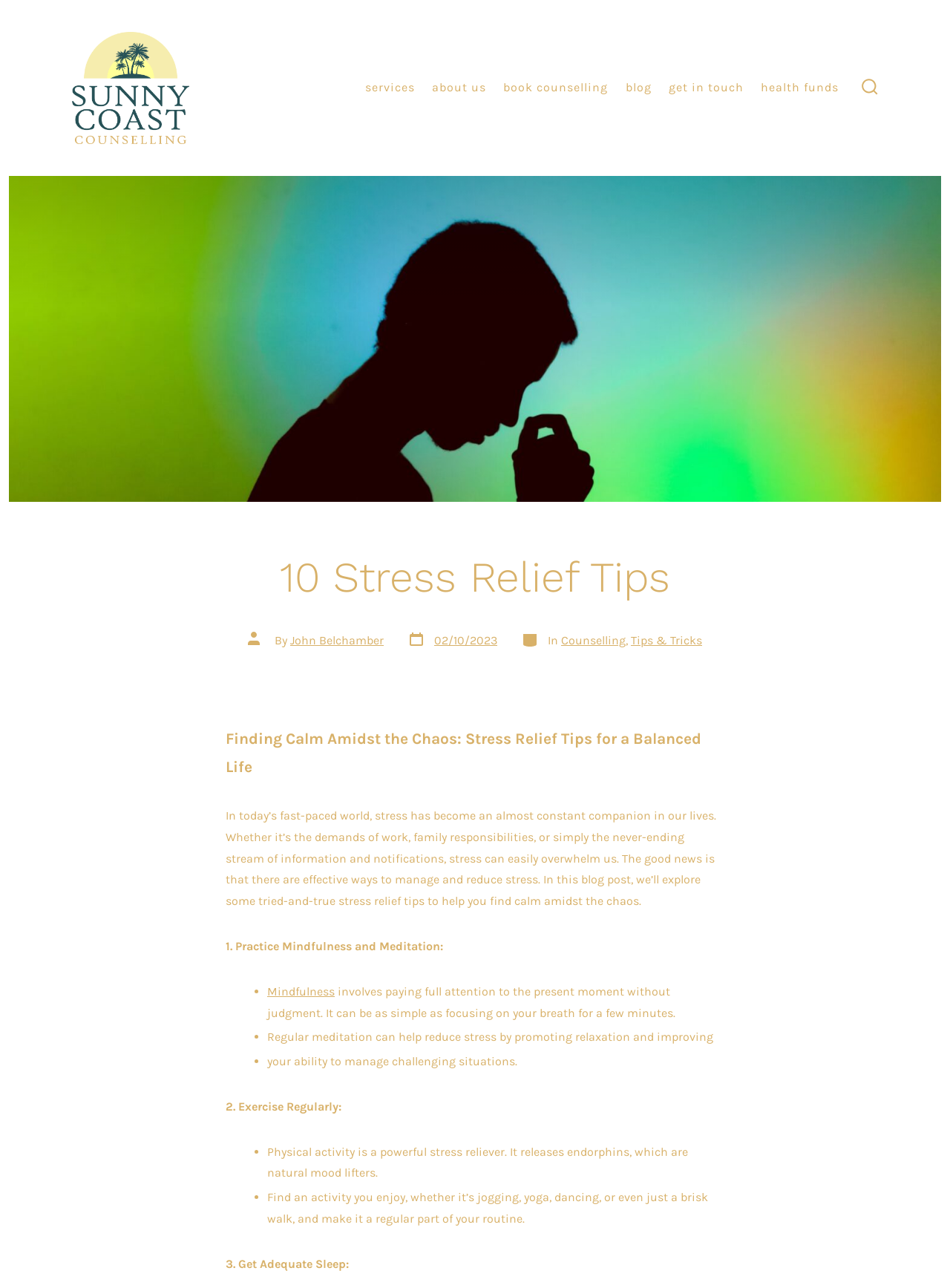Can you pinpoint the bounding box coordinates for the clickable element required for this instruction: "learn about mindfulness"? The coordinates should be four float numbers between 0 and 1, i.e., [left, top, right, bottom].

[0.281, 0.764, 0.352, 0.775]